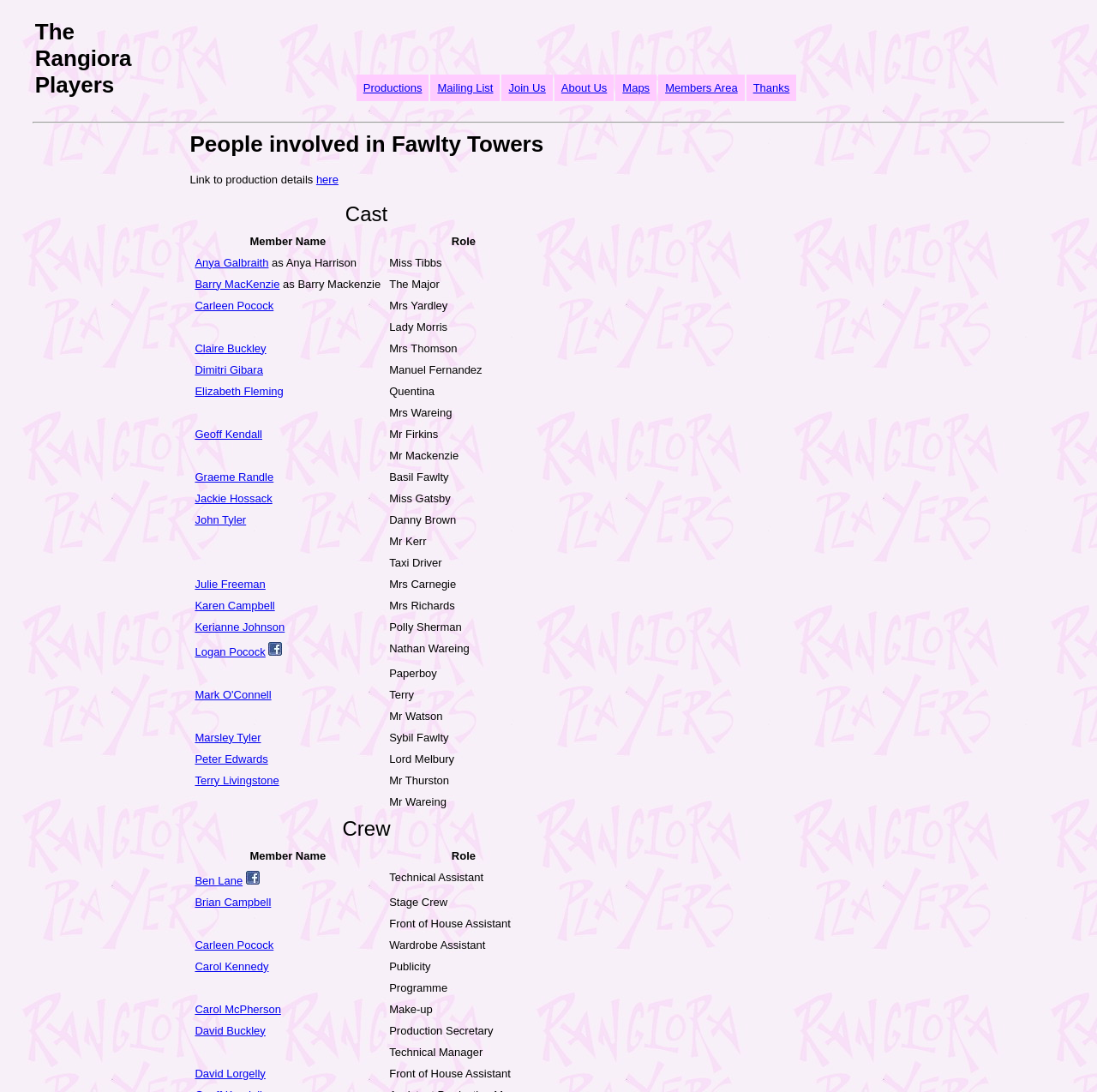Articulate a complete and detailed caption of the webpage elements.

The webpage is about Rangiora Players, a theater group. At the top, there is a heading "The Rangiora Players" followed by a table with six links: "Productions", "Mailing List", "Join Us", "About Us", "Maps", and "Members Area". 

Below the table, there is a horizontal separator line. Underneath the separator, there is a heading "People involved in Fawlty Towers" followed by a link "here". 

Below the link, there is a table with a list of people involved in the play Fawlty Towers. The table has two columns: "Member Name" and "Role". There are 11 rows in the table, each representing a person involved in the play. The people's names are links, and their roles are listed in the second column. The roles include characters such as Anya Harrison, Miss Tibbs, The Major, and Basil Fawlty.